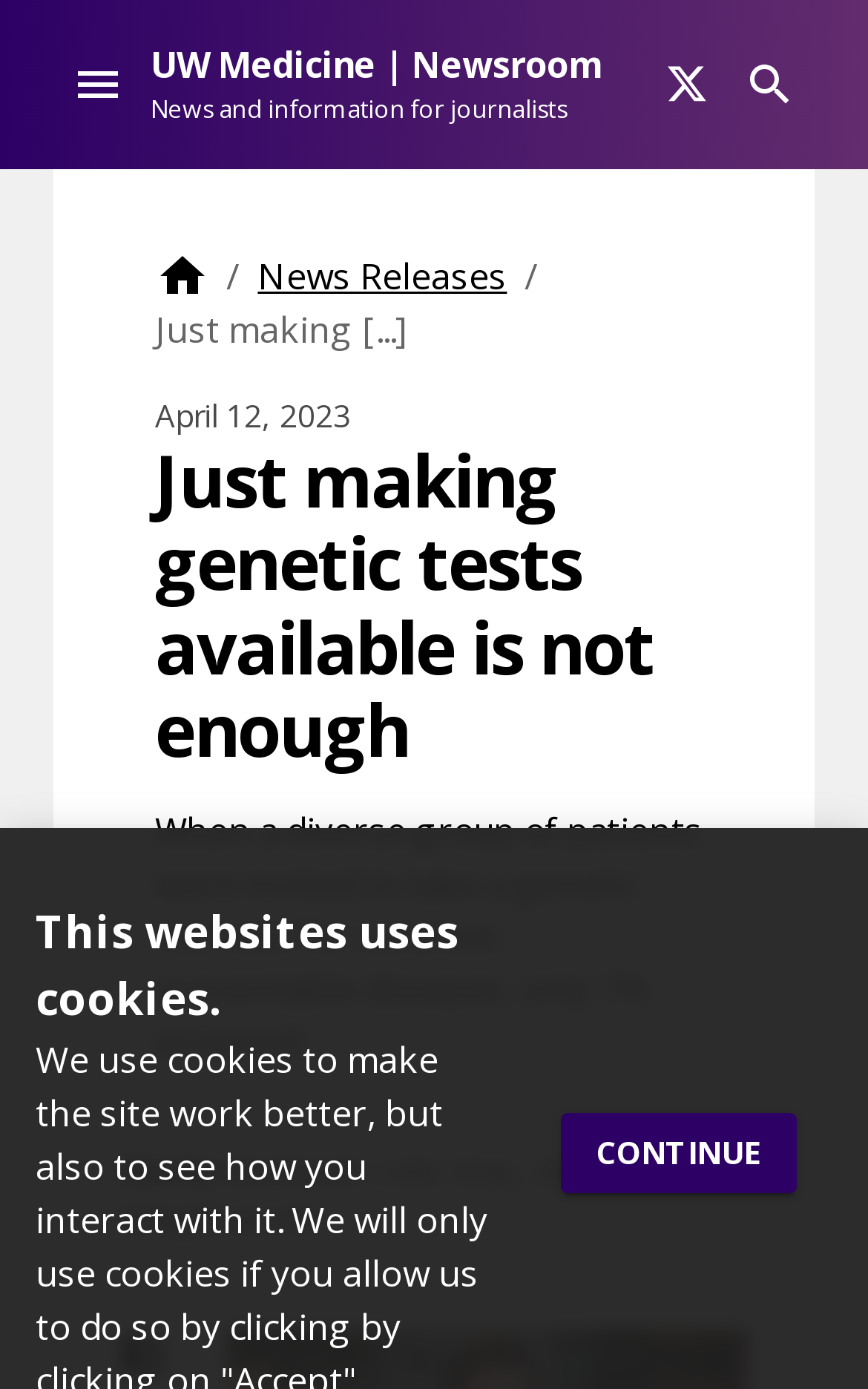Using the given description, provide the bounding box coordinates formatted as (top-left x, top-left y, bottom-right x, bottom-right y), with all values being floating point numbers between 0 and 1. Description: News Releases

[0.297, 0.181, 0.584, 0.216]